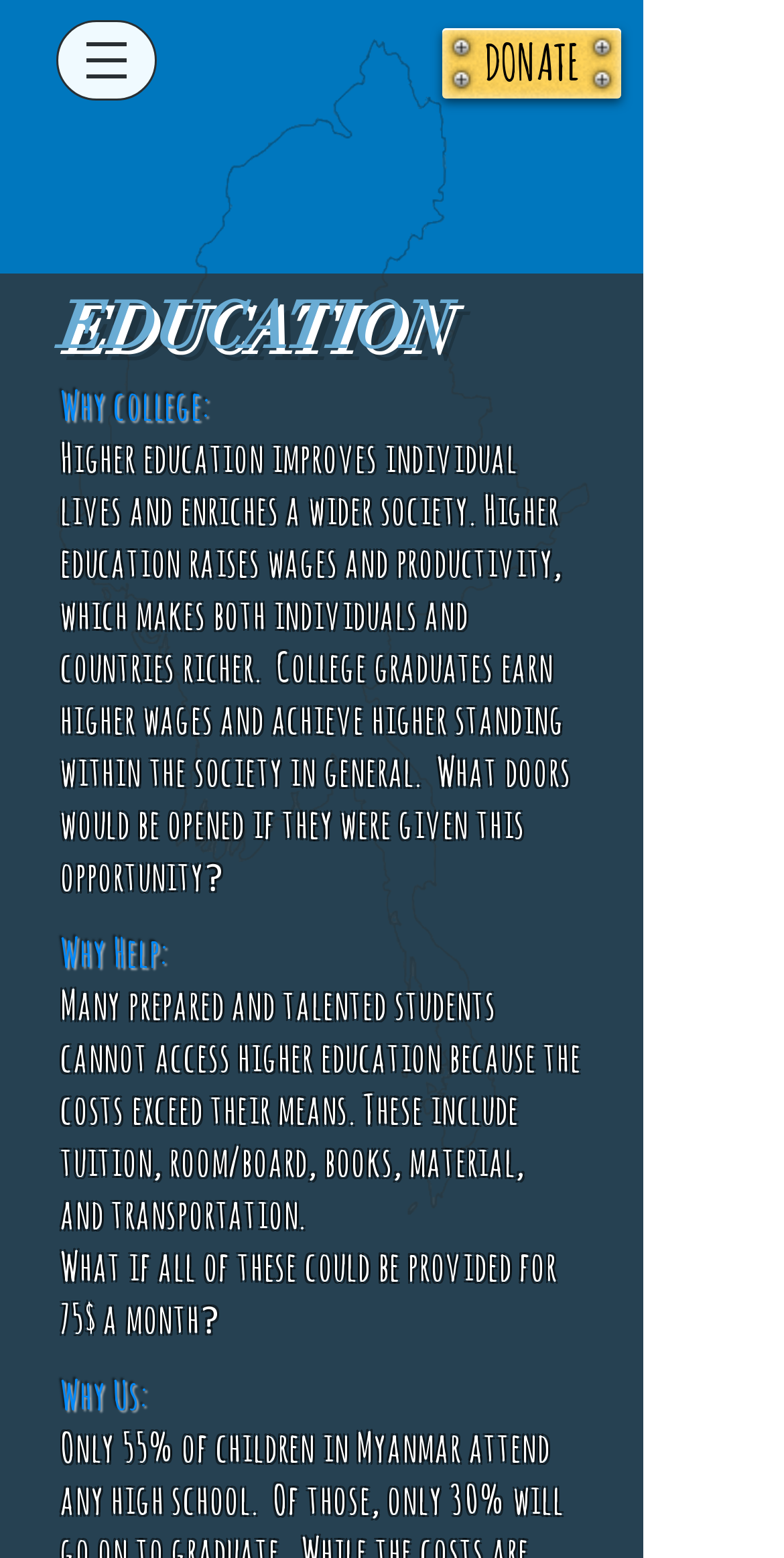What is the call to action on the webpage?
Please look at the screenshot and answer in one word or a short phrase.

Donate